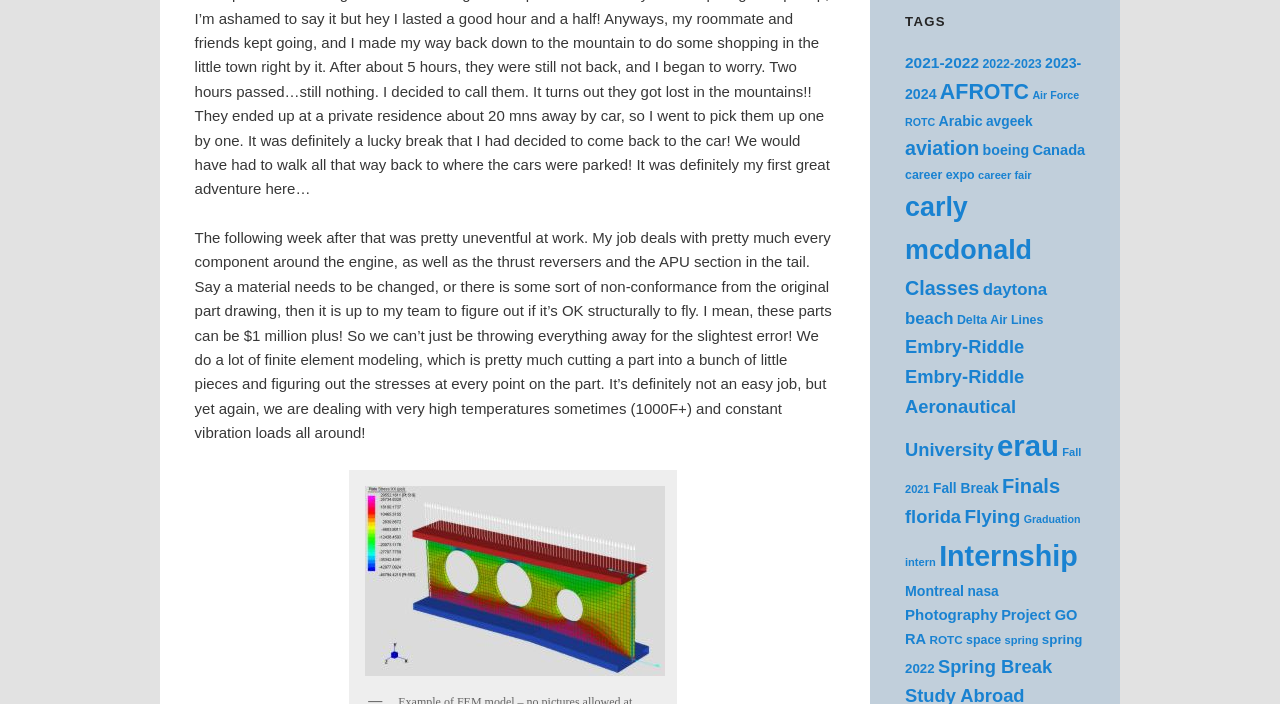What is the job of the author?
Offer a detailed and full explanation in response to the question.

Based on the text, the author's job deals with analyzing the structural integrity of aircraft parts, which involves finite element modeling and ensuring that the parts can withstand high temperatures and vibrations.